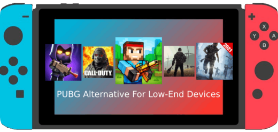Give a succinct answer to this question in a single word or phrase: 
What type of devices are the promoted games suitable for?

Low-end devices